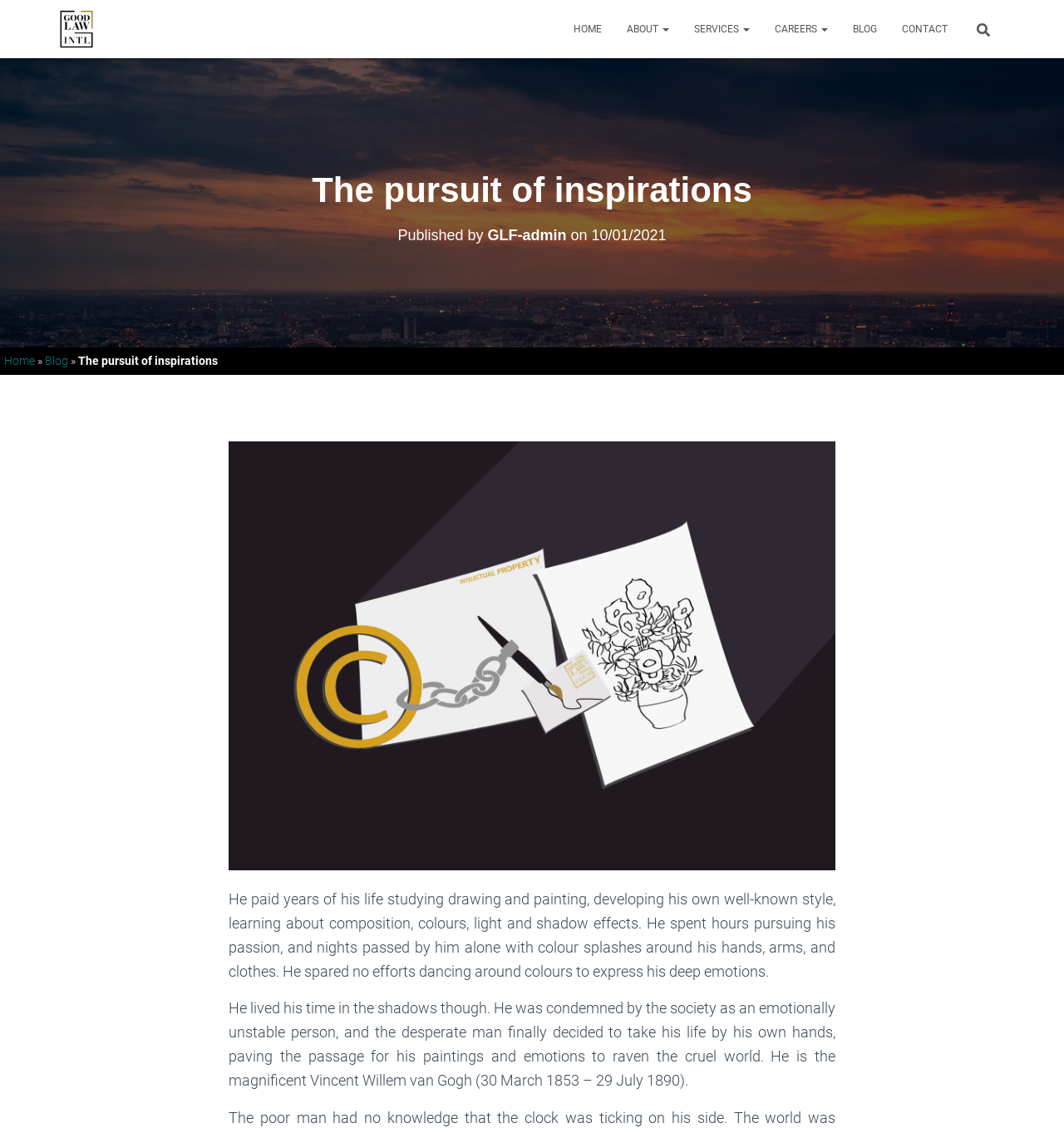Determine the bounding box coordinates of the clickable region to execute the instruction: "Read the blog post by GLF-admin". The coordinates should be four float numbers between 0 and 1, denoted as [left, top, right, bottom].

[0.458, 0.2, 0.532, 0.215]